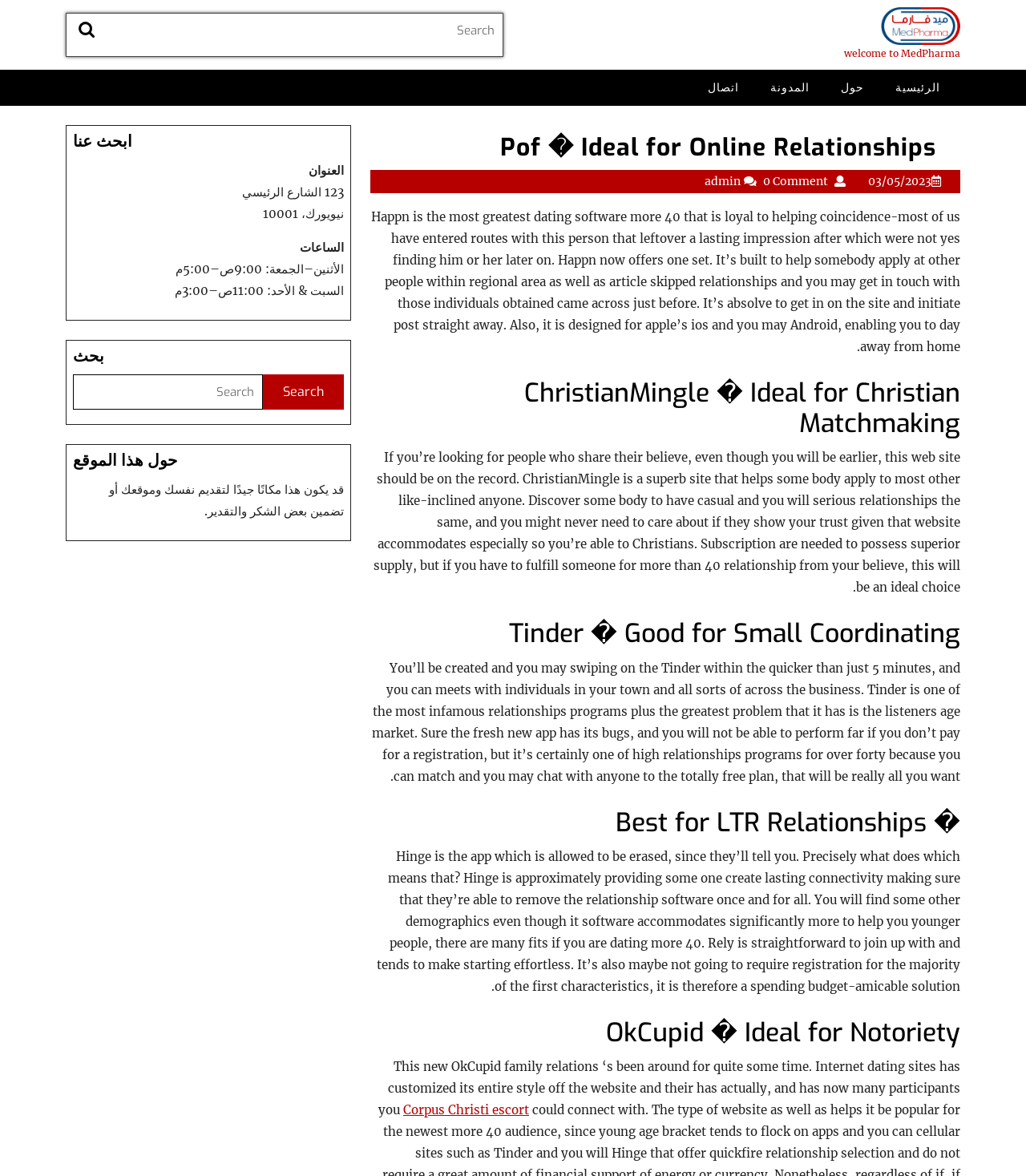Please give a one-word or short phrase response to the following question: 
What is the address mentioned on the webpage?

123 الشارع الرئيسي, نيويورك، 10001